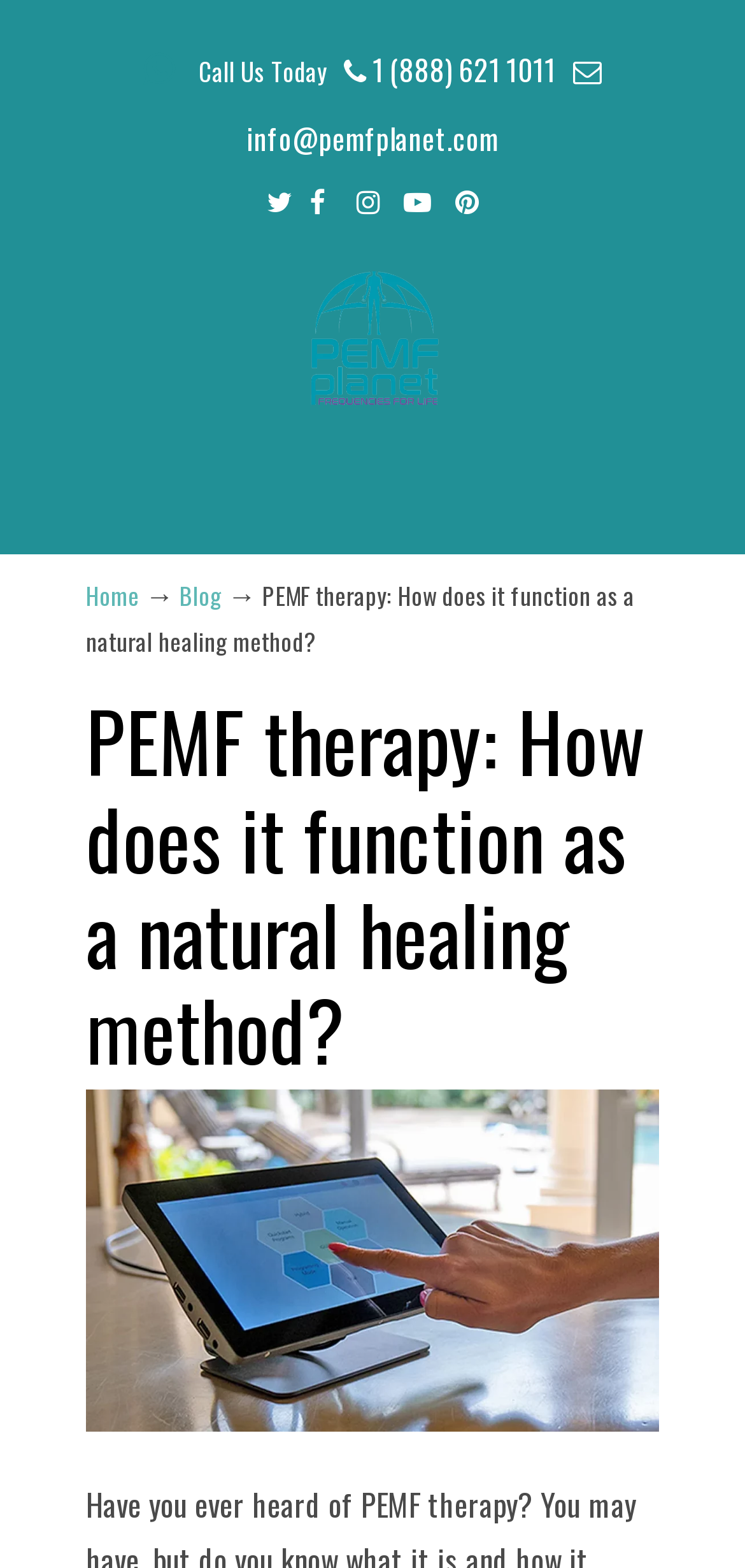Locate the UI element described by Freedom of Speech in the provided webpage screenshot. Return the bounding box coordinates in the format (top-left x, top-left y, bottom-right x, bottom-right y), ensuring all values are between 0 and 1.

None